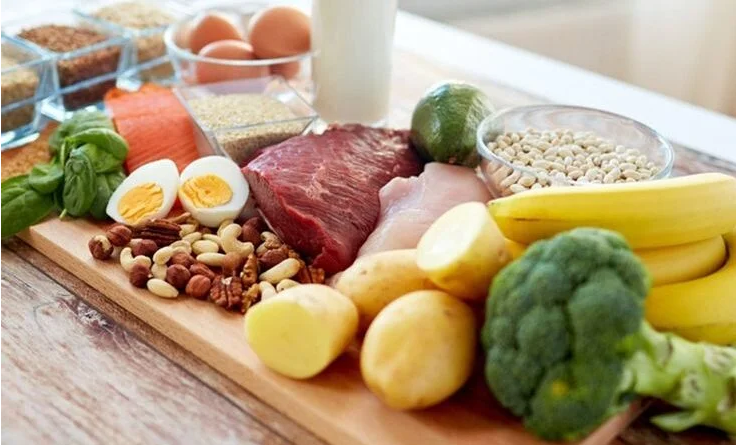What is the benefit of the nuts in the image?
Answer the question with a single word or phrase derived from the image.

Heart health